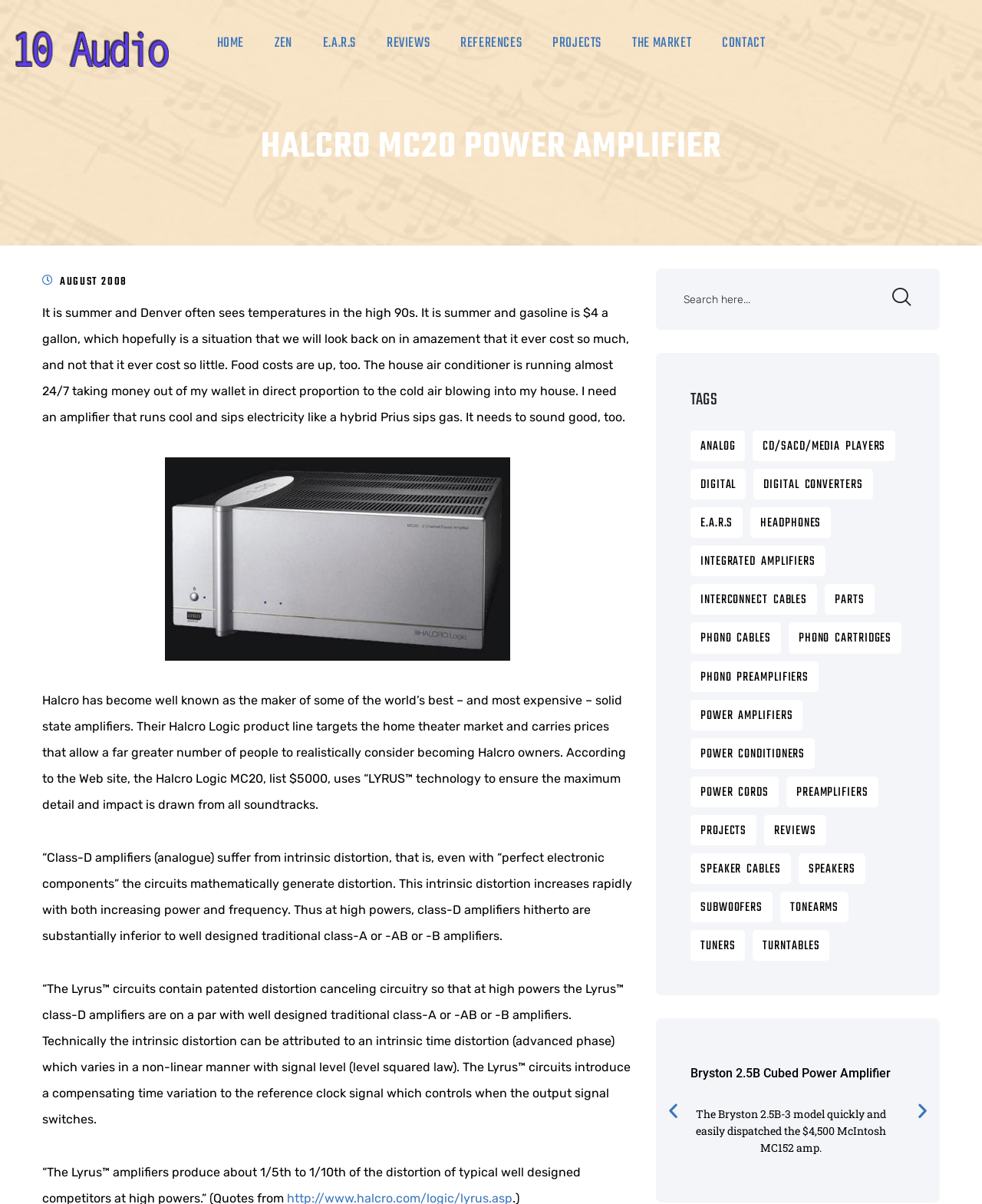How many items are in the 'power amplifiers' category?
From the details in the image, provide a complete and detailed answer to the question.

In the 'TAGS' section, there is a link 'power amplifiers (45 items)' which indicates that there are 45 items in the 'power amplifiers' category.